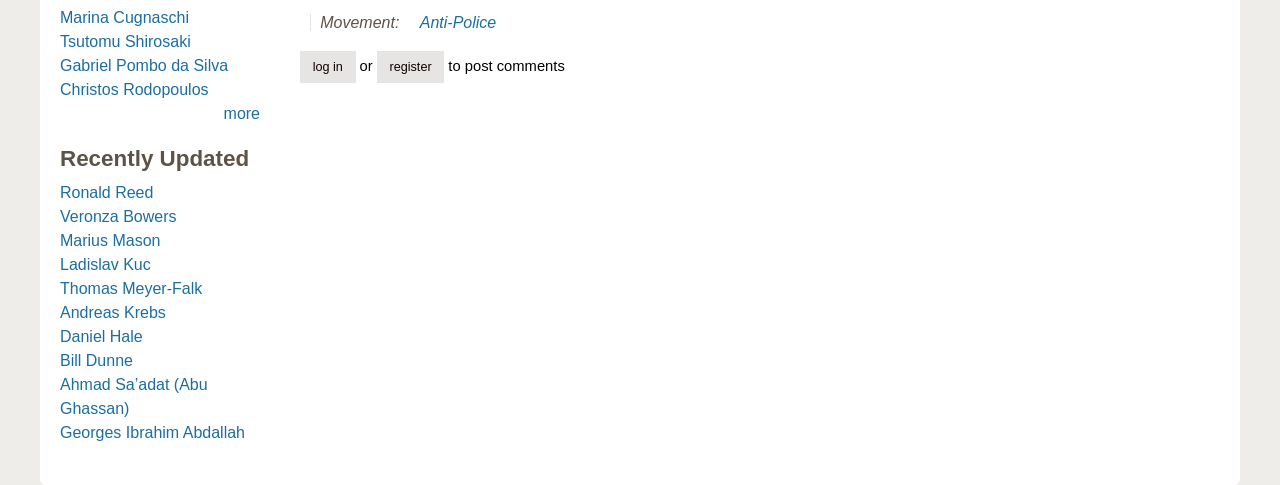Answer this question in one word or a short phrase: How many names are listed under 'Movement:'?

4